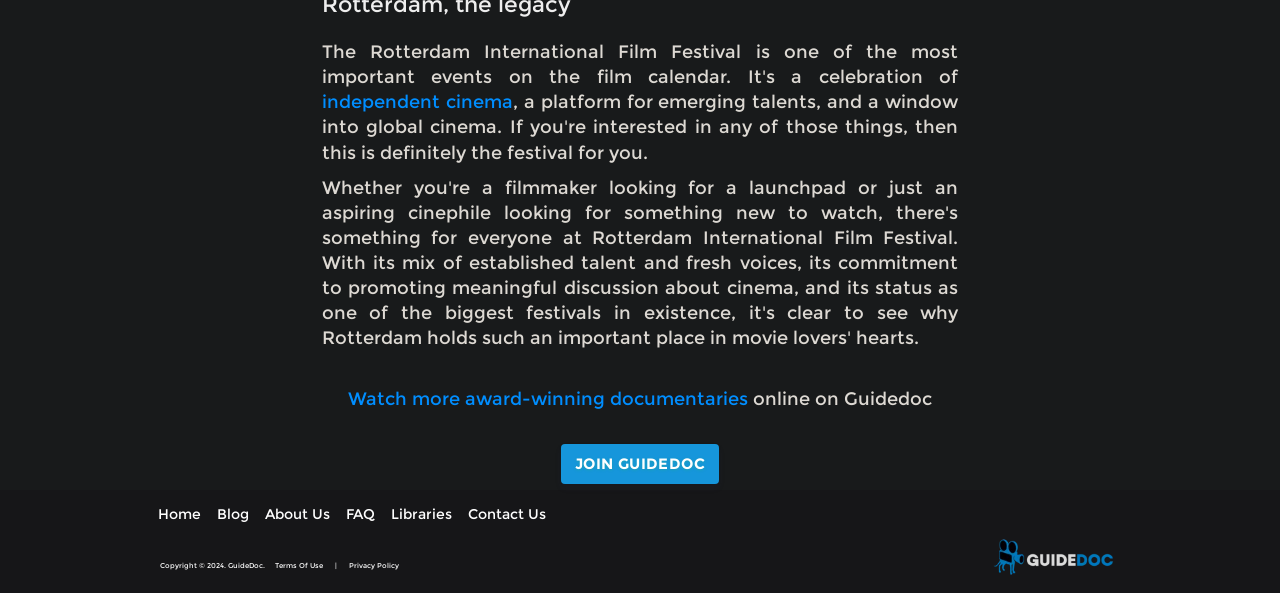What is the name of the website?
Using the image, answer in one word or phrase.

GuideDoc